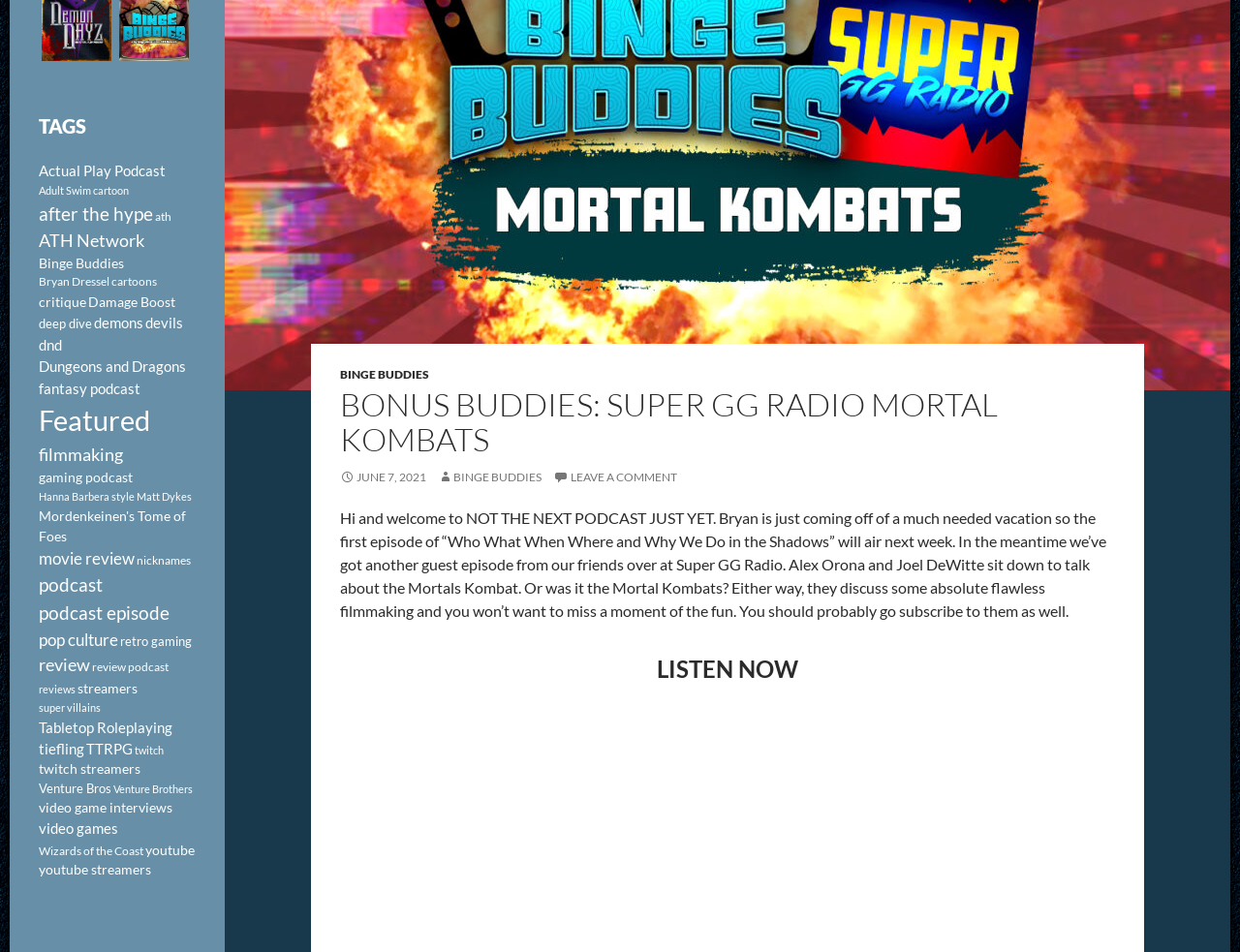Extract the bounding box coordinates for the HTML element that matches this description: "filmmaking". The coordinates should be four float numbers between 0 and 1, i.e., [left, top, right, bottom].

[0.031, 0.466, 0.099, 0.489]